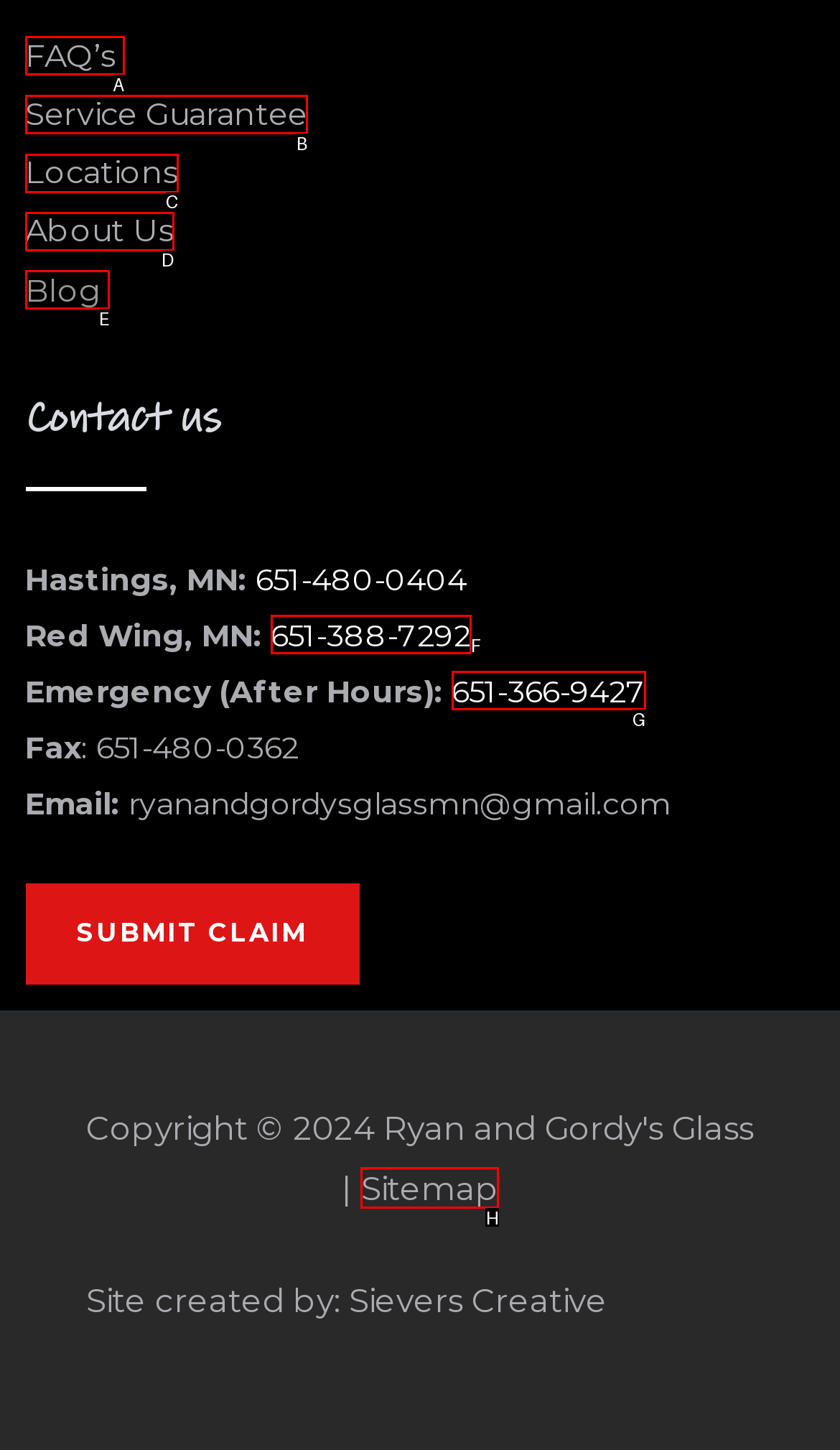To perform the task "View FAQs", which UI element's letter should you select? Provide the letter directly.

A